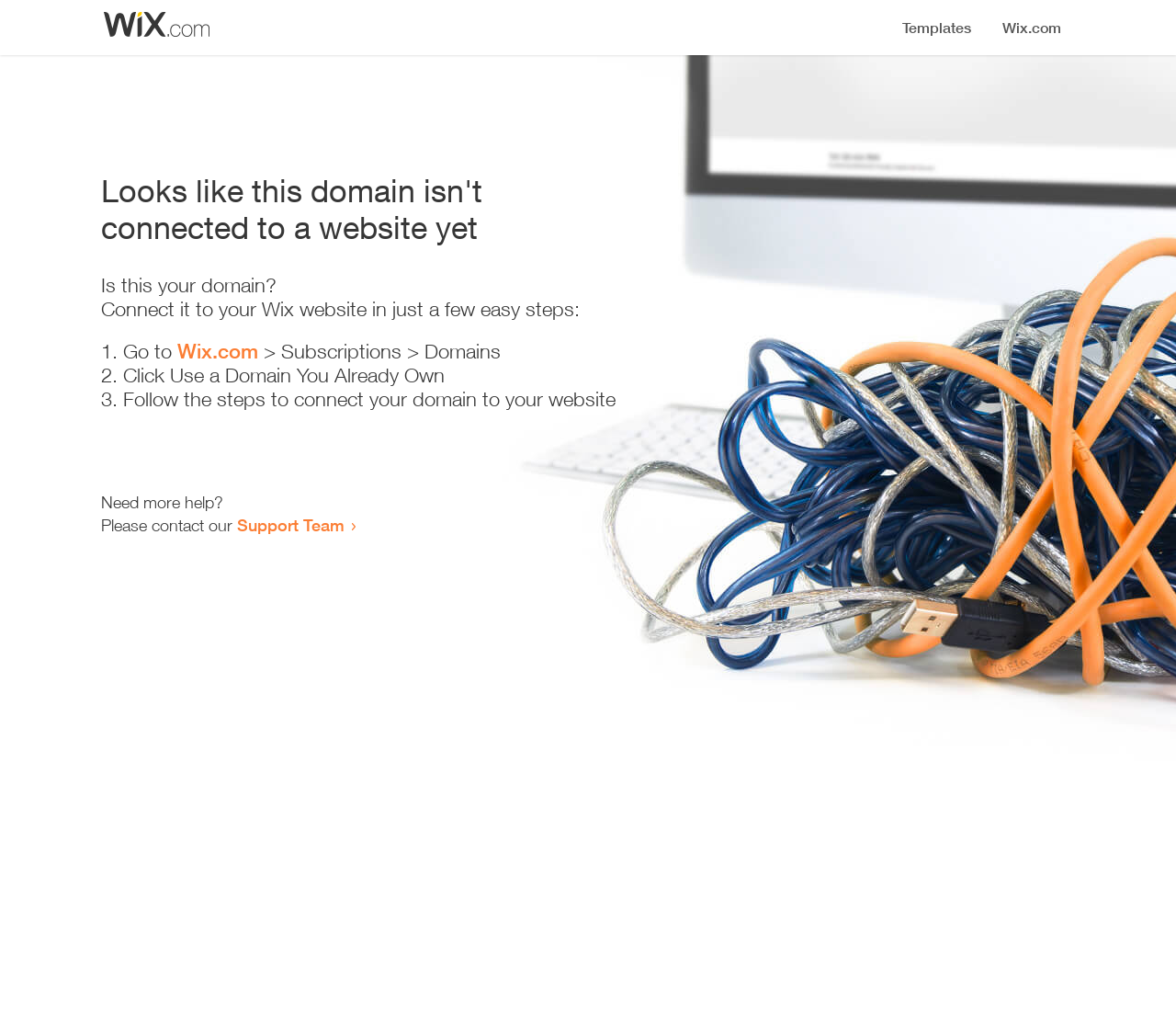What is the purpose of the webpage?
Refer to the image and offer an in-depth and detailed answer to the question.

The webpage appears to be guiding the user through the process of connecting their domain to a website, providing step-by-step instructions and support options, indicating that its purpose is to facilitate domain connection.